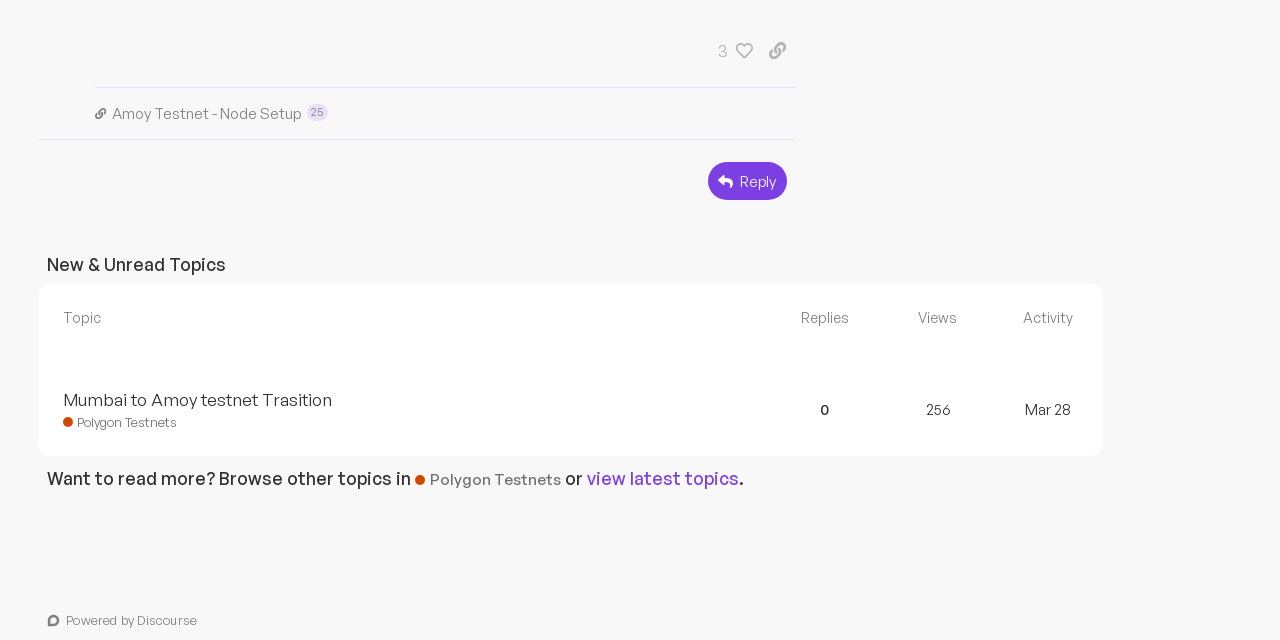Identify the bounding box for the described UI element. Provide the coordinates in (top-left x, top-left y, bottom-right x, bottom-right y) format with values ranging from 0 to 1: view latest topics

[0.458, 0.73, 0.577, 0.764]